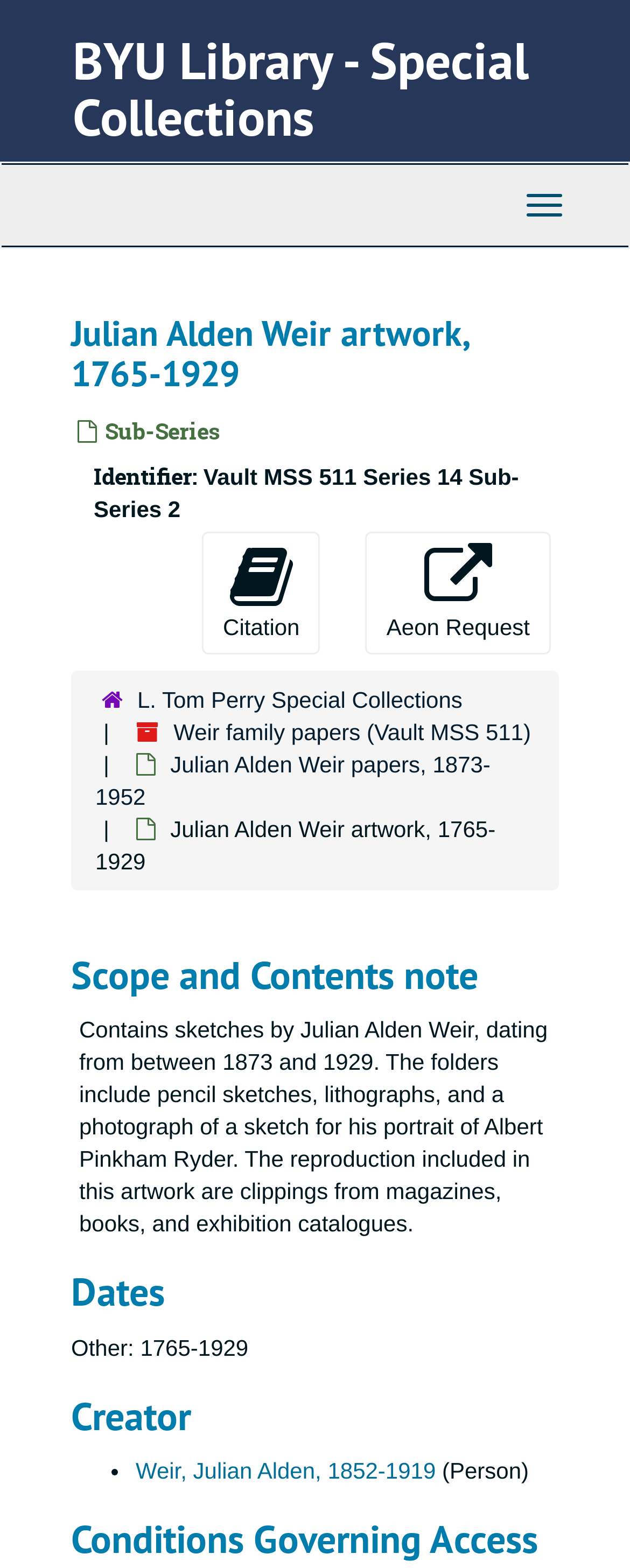Identify the bounding box coordinates of the element to click to follow this instruction: 'View the Julian Alden Weir papers'. Ensure the coordinates are four float values between 0 and 1, provided as [left, top, right, bottom].

[0.151, 0.479, 0.779, 0.516]